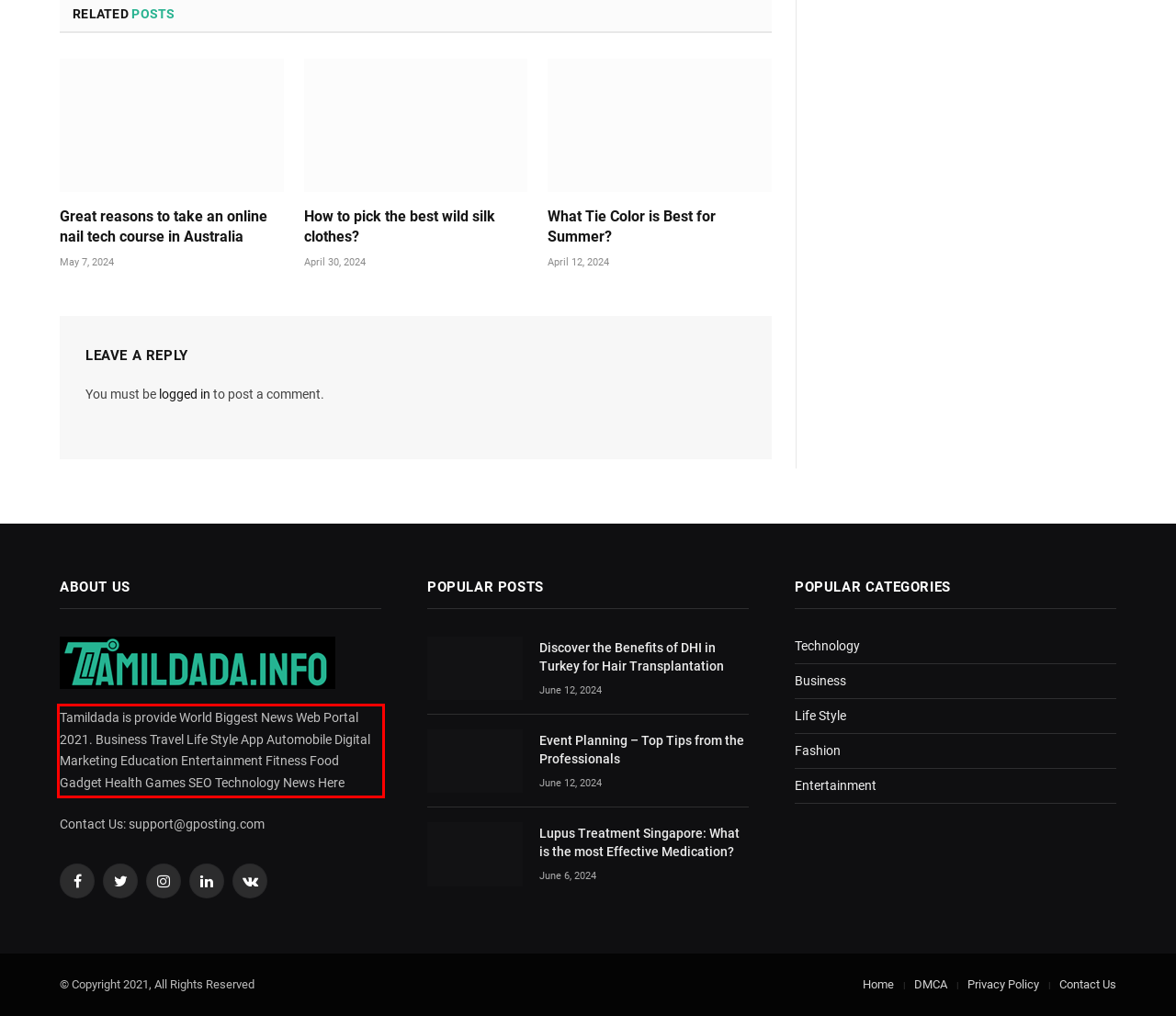Observe the screenshot of the webpage, locate the red bounding box, and extract the text content within it.

Tamildada is provide World Biggest News Web Portal 2021. Business Travel Life Style App Automobile Digital Marketing Education Entertainment Fitness Food Gadget Health Games SEO Technology News Here